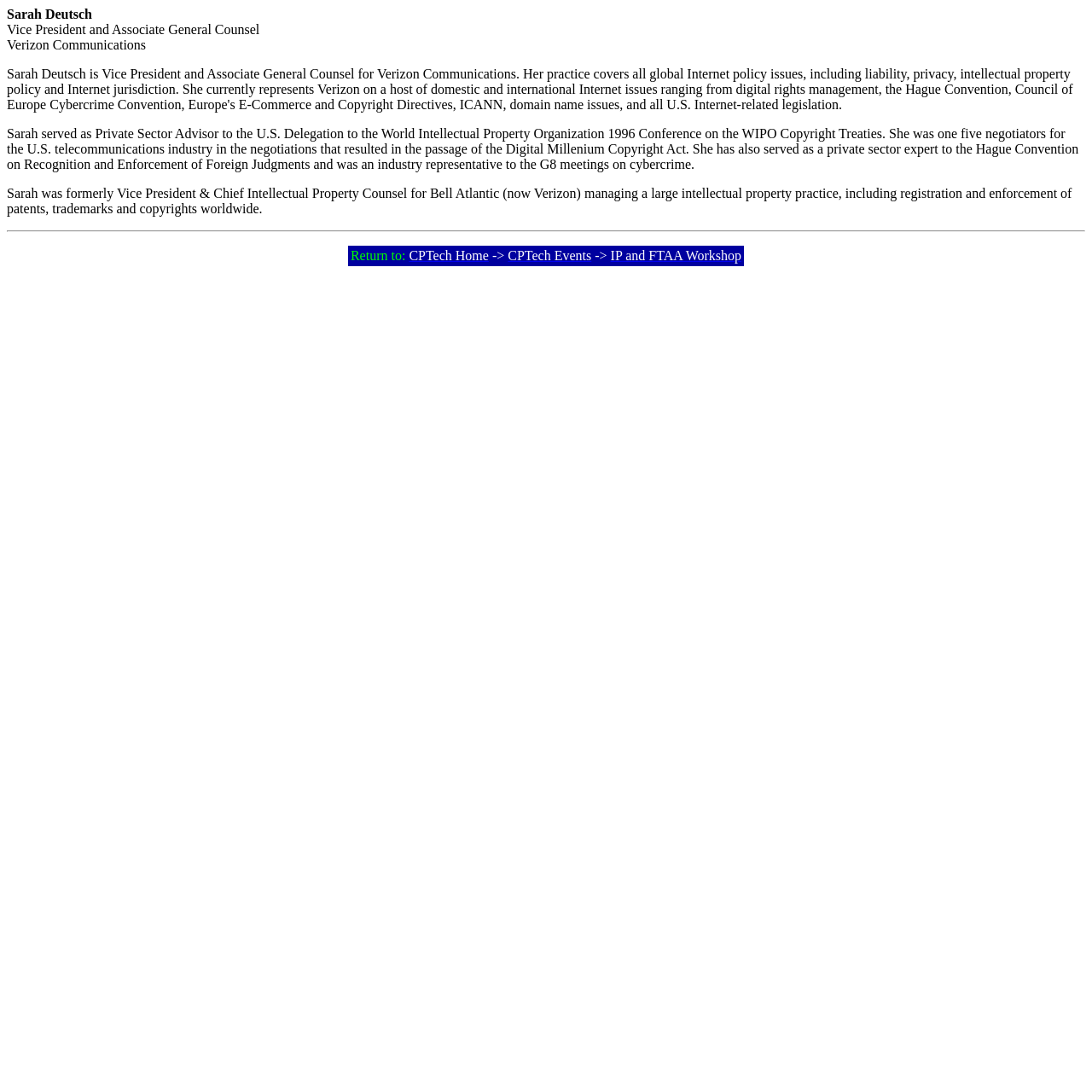What is the name of the person described on this page?
Please provide an in-depth and detailed response to the question.

The page contains a static text element with the name 'Sarah Deutsch' at the top, indicating that the page is about this person.